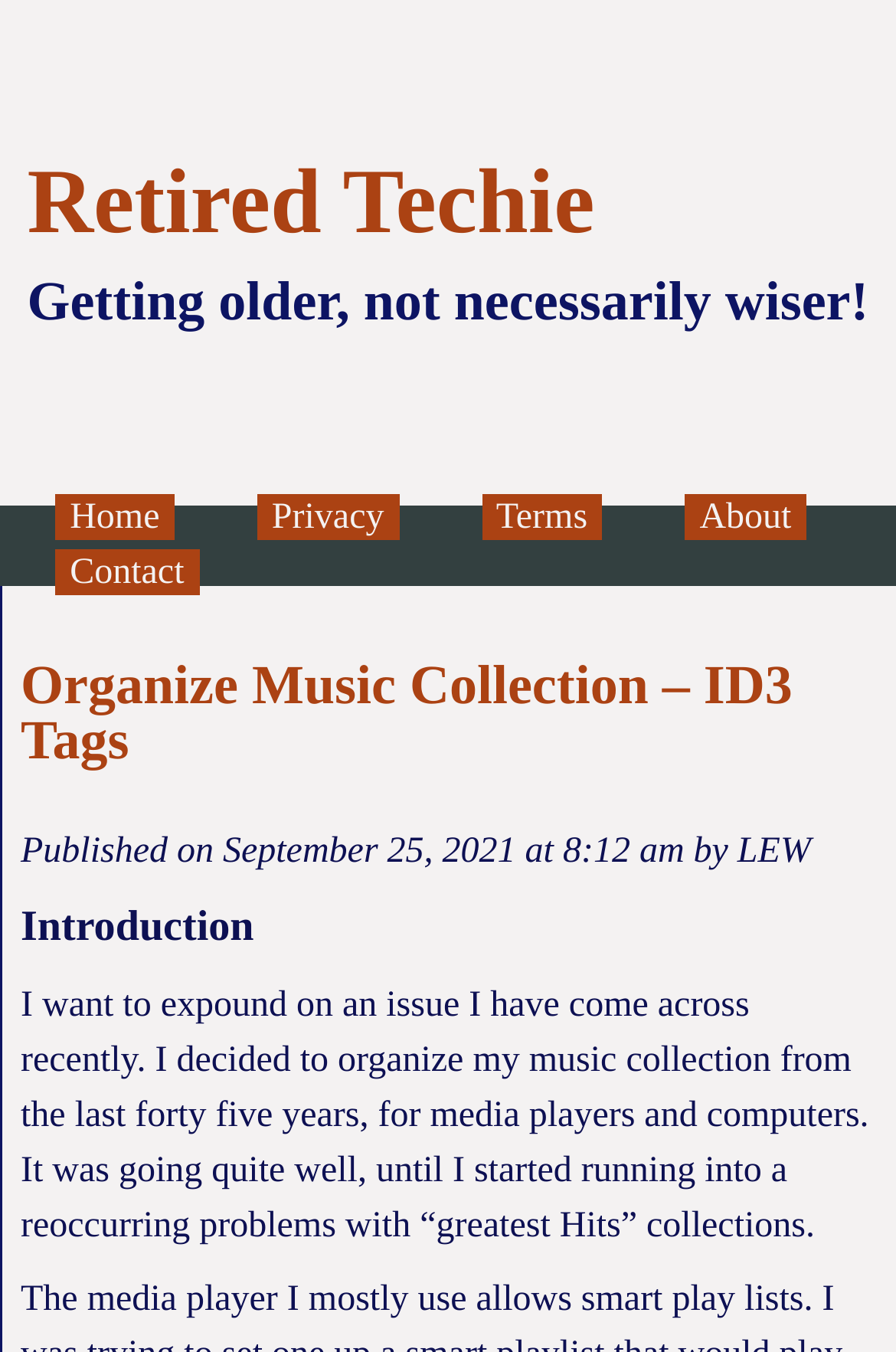Extract the bounding box coordinates for the described element: "Privacy". The coordinates should be represented as four float numbers between 0 and 1: [left, top, right, bottom].

[0.287, 0.365, 0.445, 0.4]